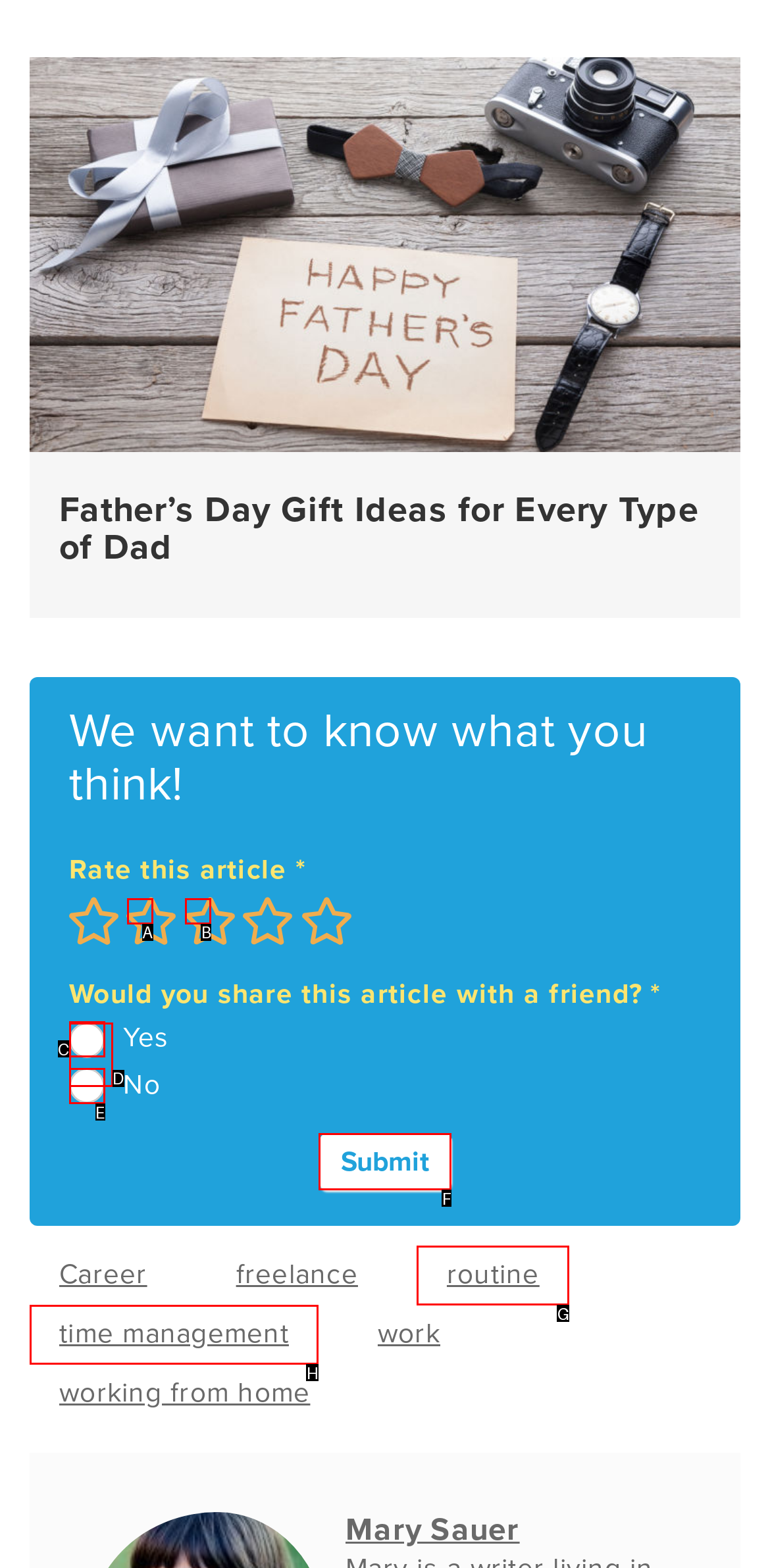Determine the letter of the element to click to accomplish this task: Submit the survey. Respond with the letter.

F